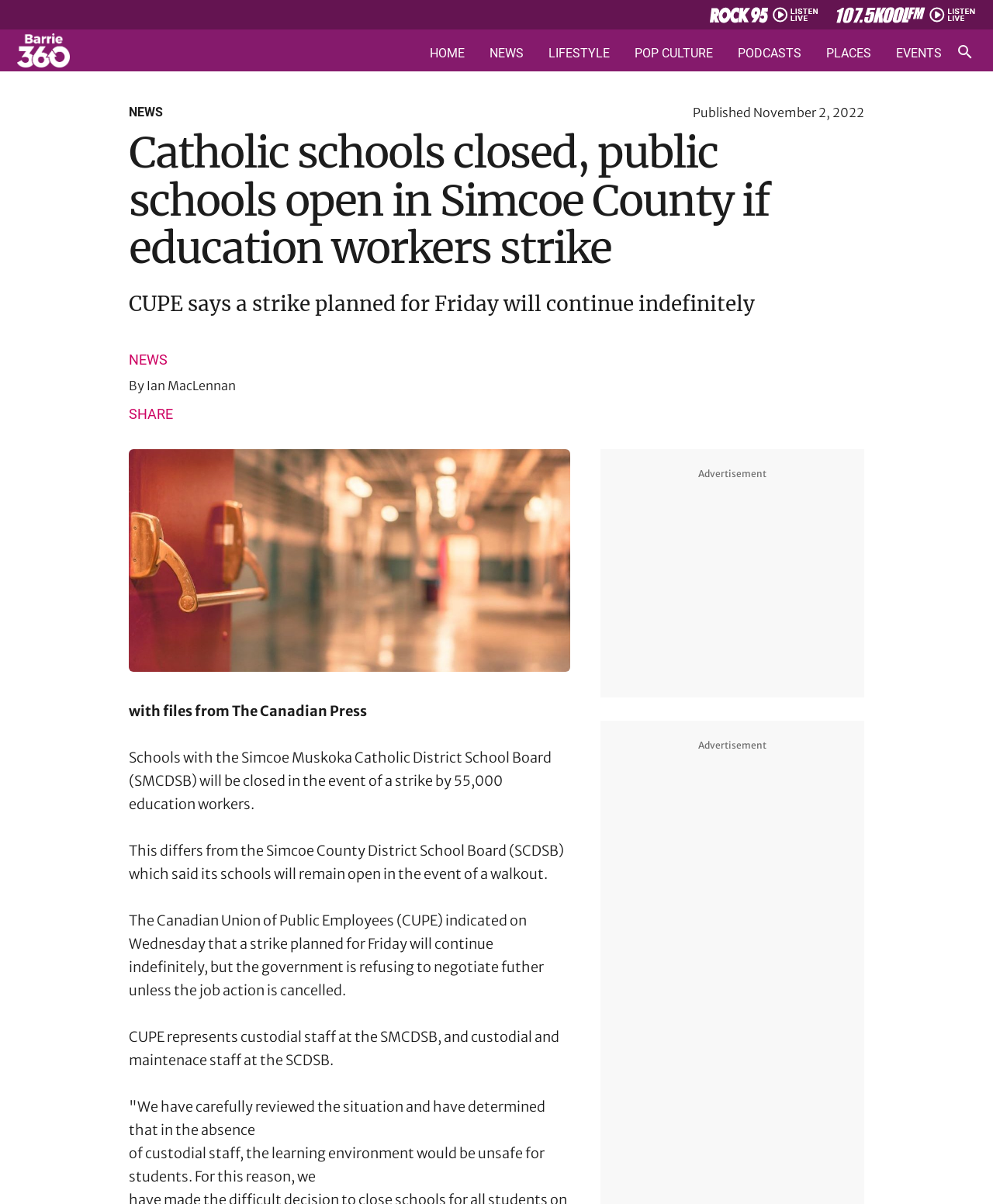Find the bounding box coordinates of the clickable area that will achieve the following instruction: "Open search".

[0.961, 0.034, 0.983, 0.052]